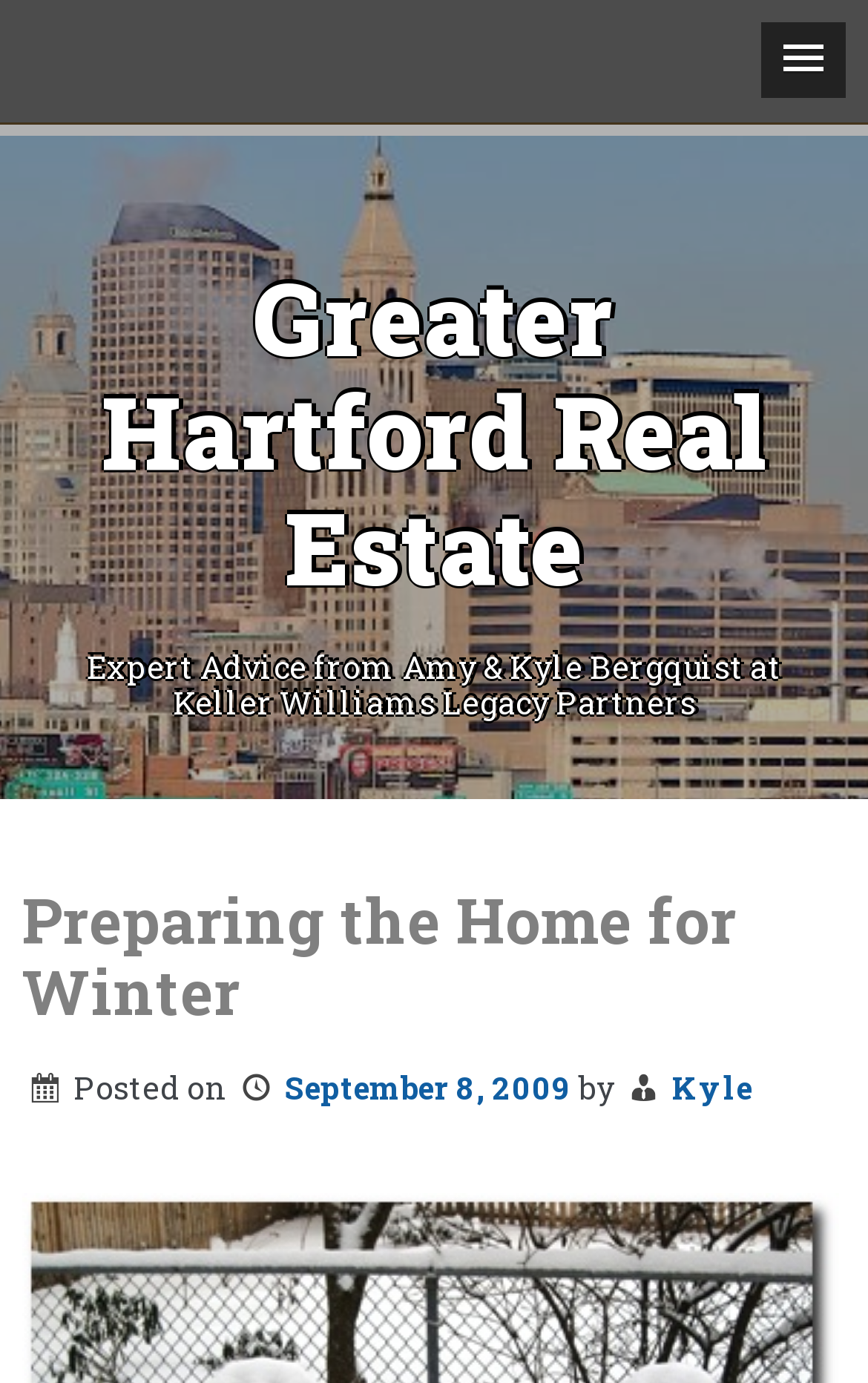Provide the bounding box coordinates of the HTML element this sentence describes: "Kyle". The bounding box coordinates consist of four float numbers between 0 and 1, i.e., [left, top, right, bottom].

[0.774, 0.771, 0.867, 0.801]